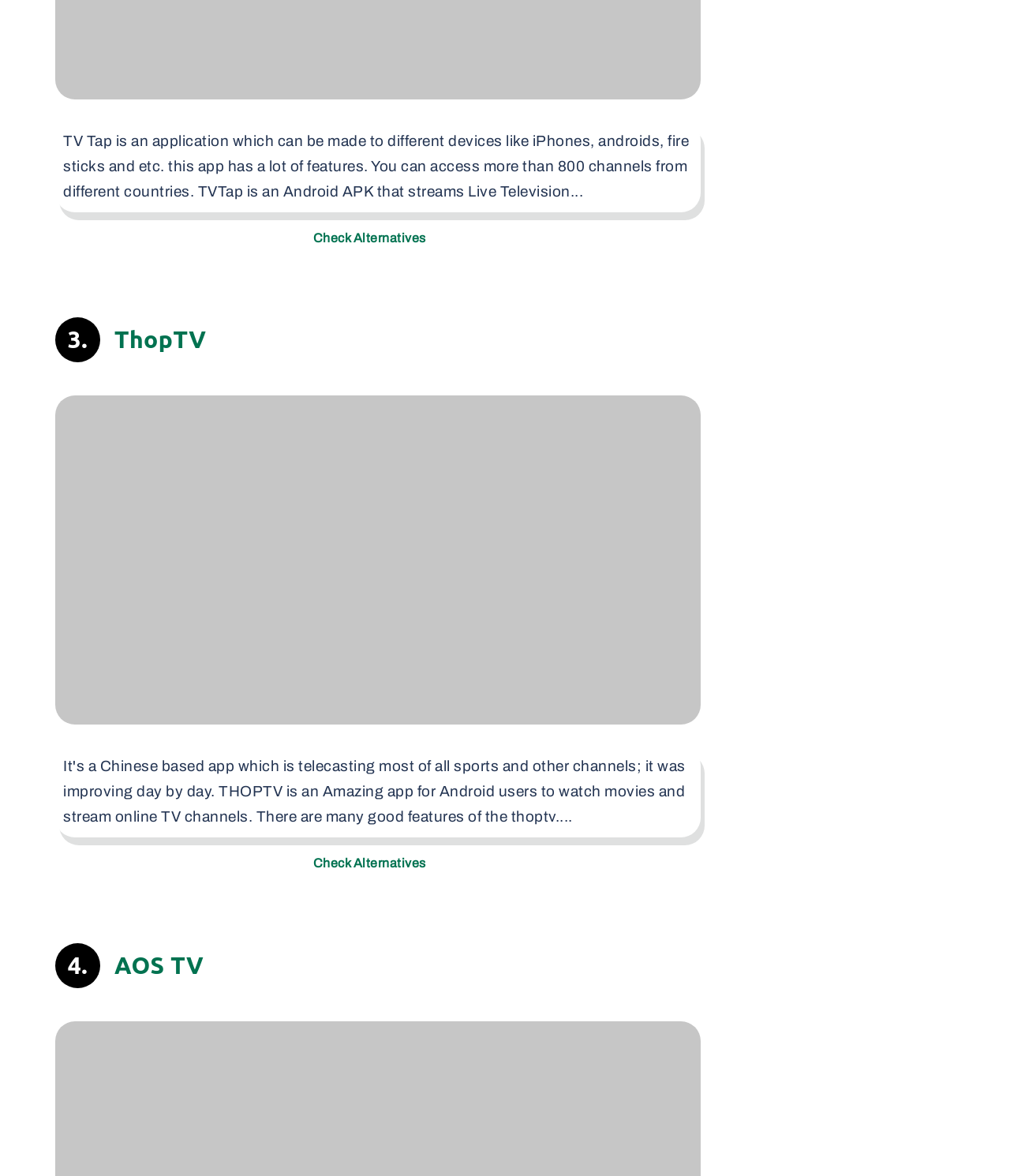Bounding box coordinates are to be given in the format (top-left x, top-left y, bottom-right x, bottom-right y). All values must be floating point numbers between 0 and 1. Provide the bounding box coordinate for the UI element described as: Check Alternatives

[0.055, 0.194, 0.693, 0.212]